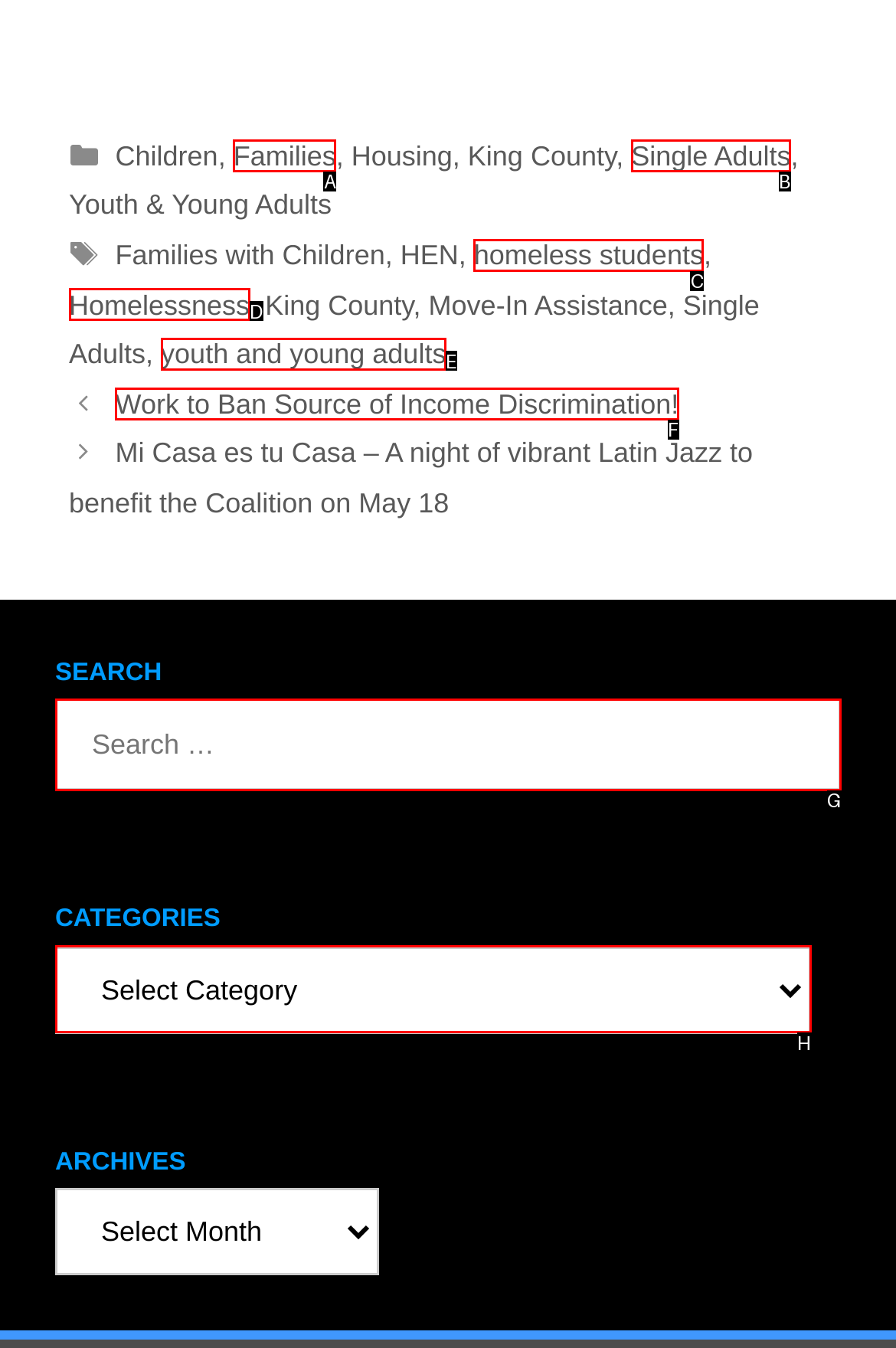Determine the option that best fits the description: youth and young adults
Reply with the letter of the correct option directly.

E